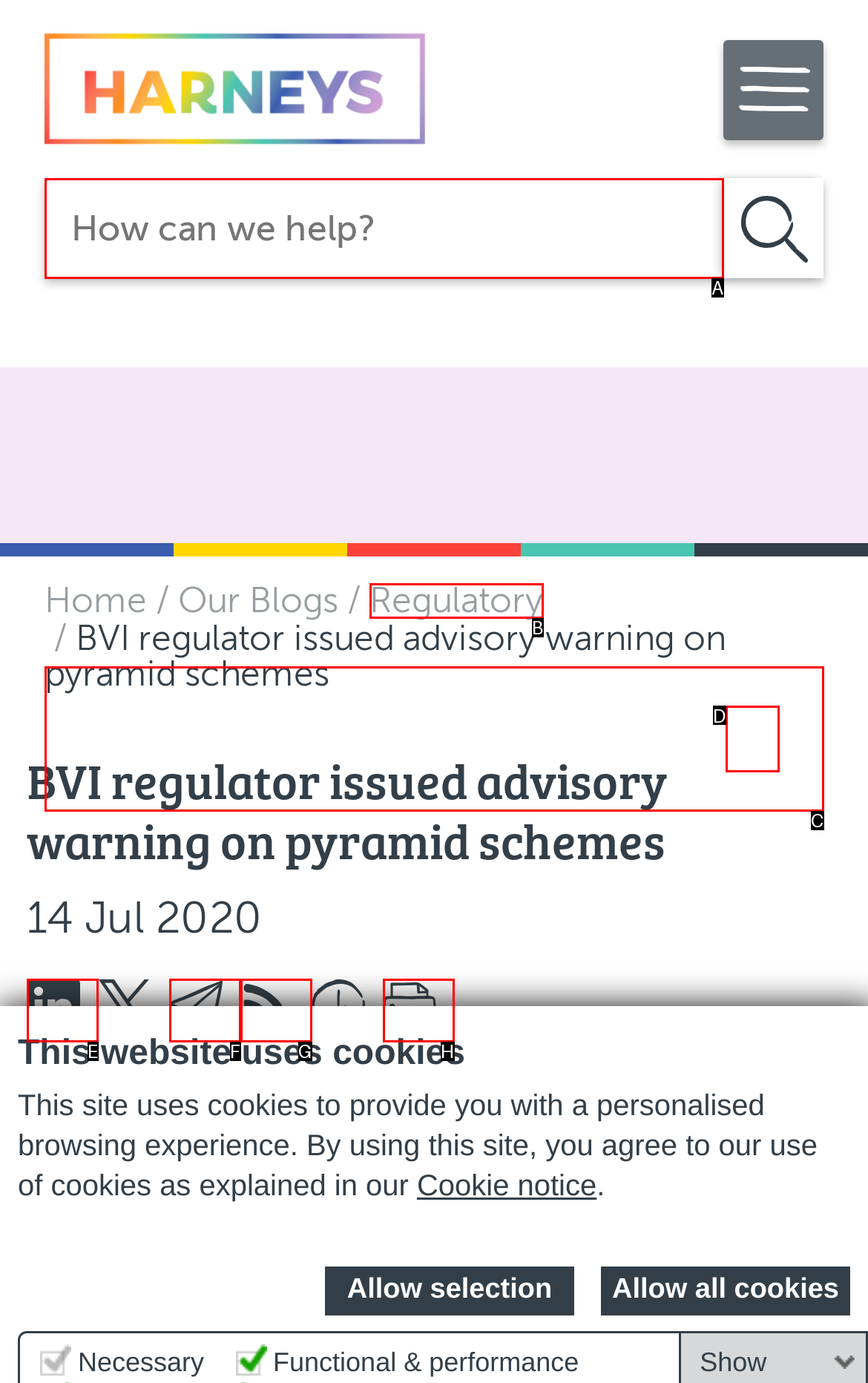What letter corresponds to the UI element to complete this task: Learn more about Half Life: Alyx
Answer directly with the letter.

None